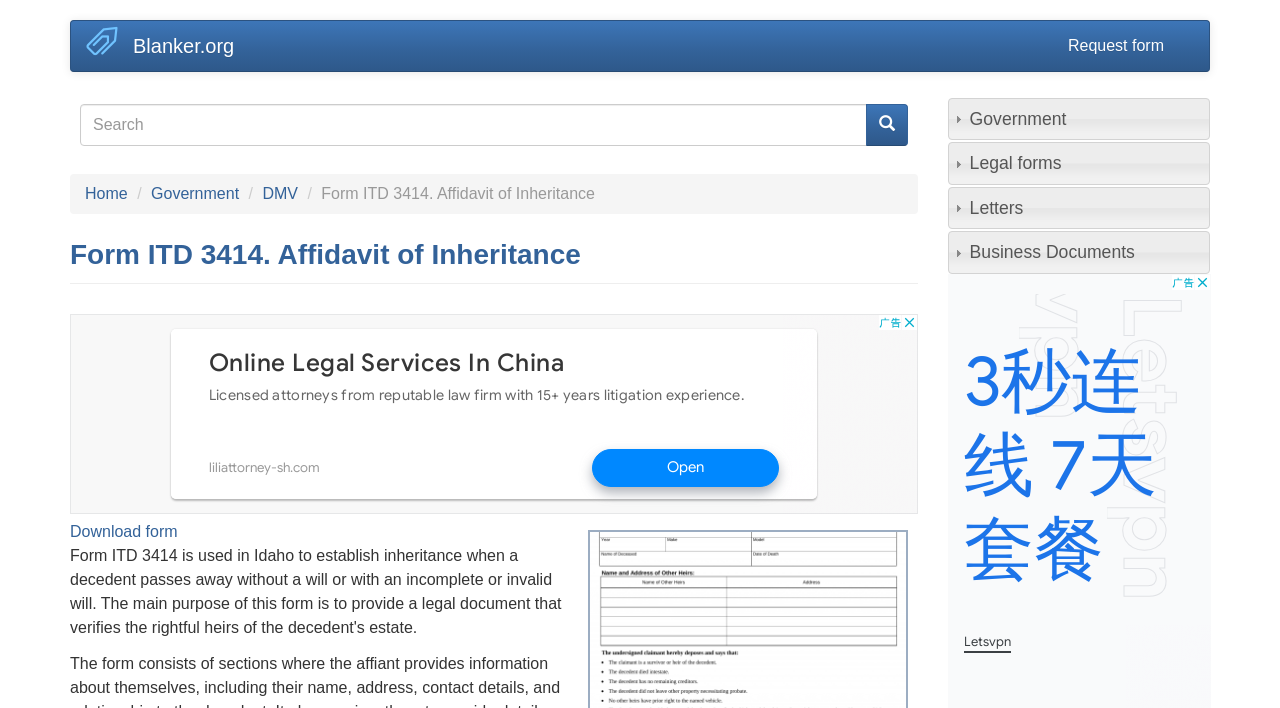Are there tabs on the webpage?
Examine the screenshot and reply with a single word or phrase.

Yes